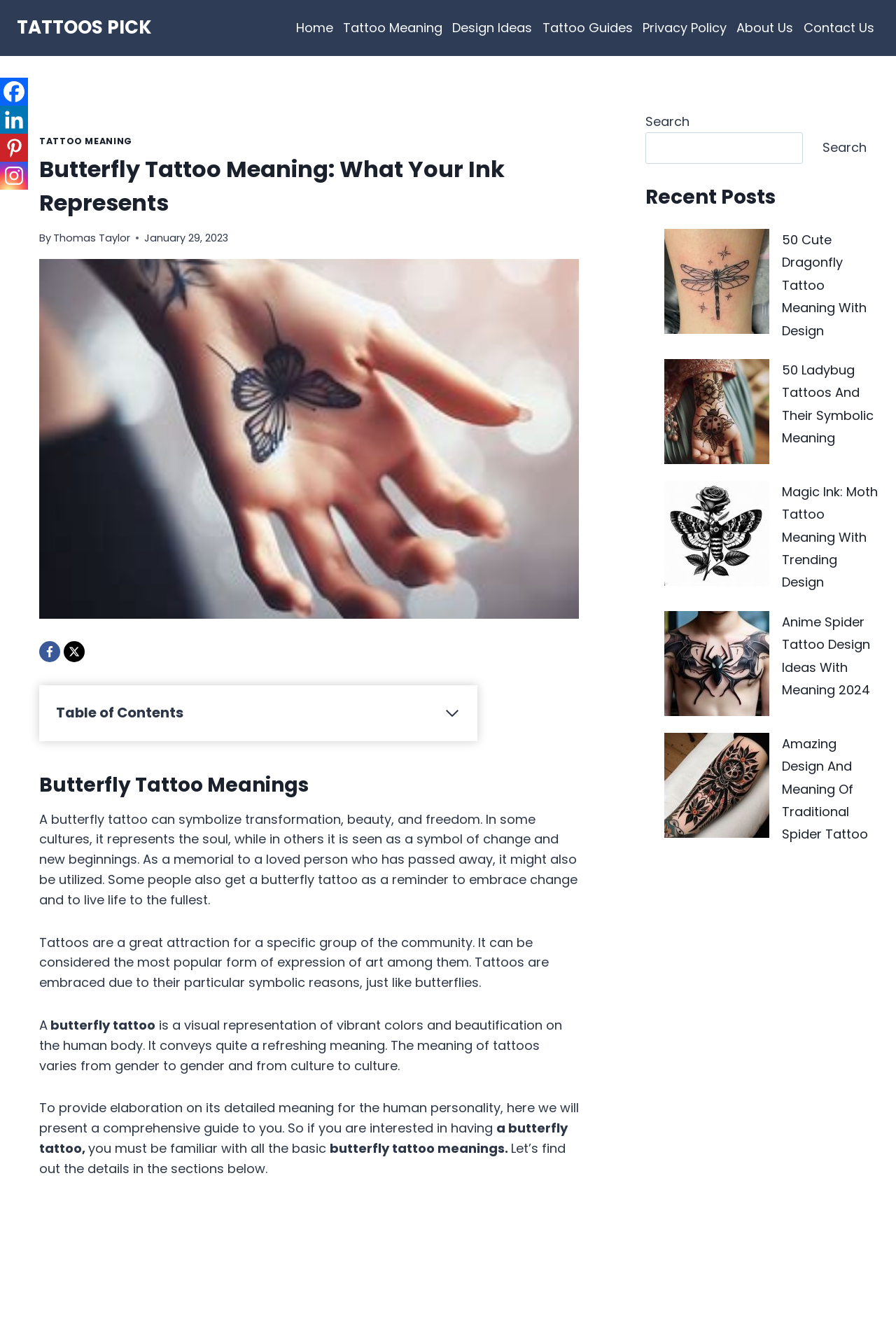Look at the image and write a detailed answer to the question: 
What does a butterfly tattoo symbolize?

According to the webpage, a butterfly tattoo can symbolize transformation, beauty, and freedom. In some cultures, it represents the soul, while in others it is seen as a symbol of change and new beginnings.